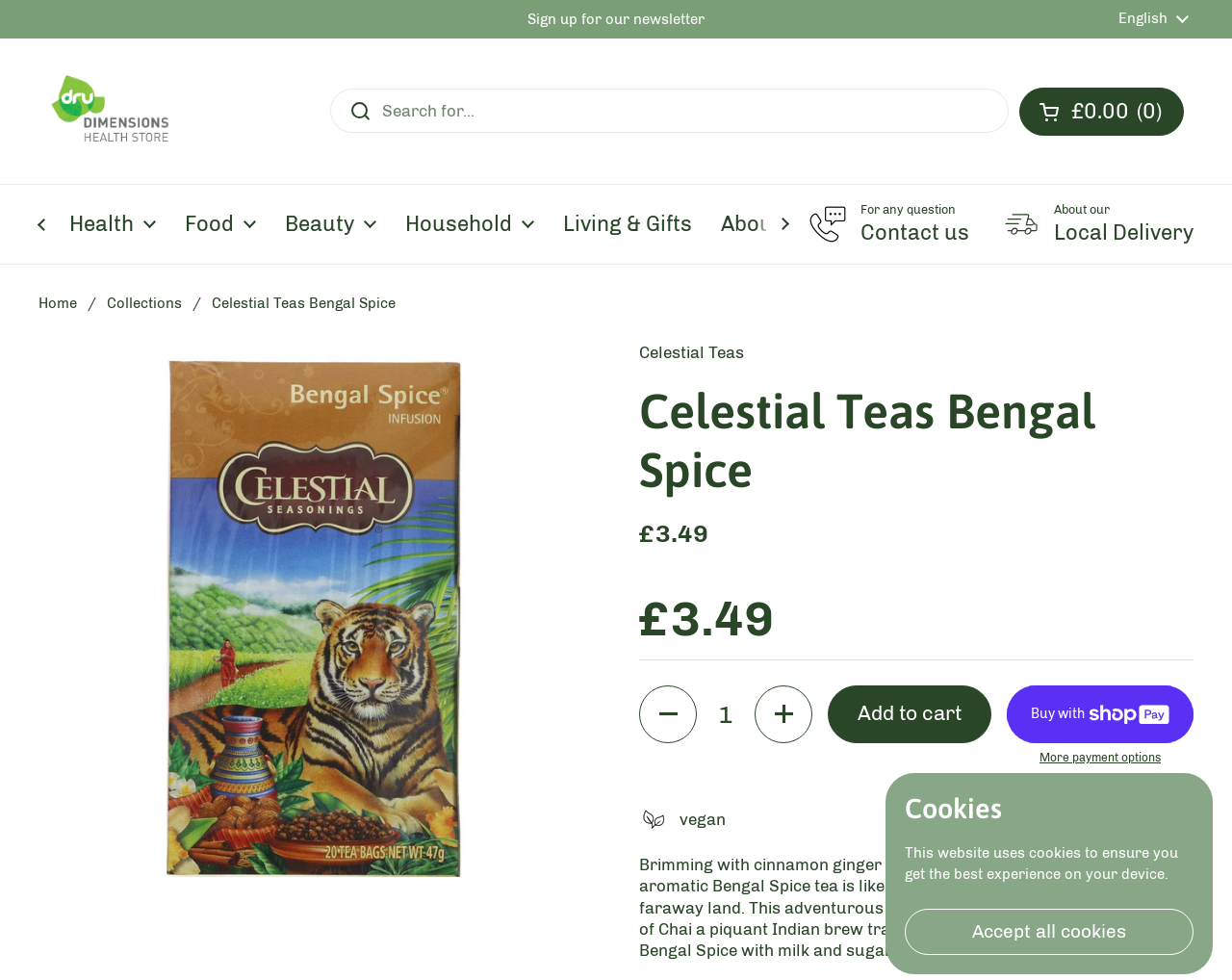Please determine the bounding box coordinates of the element to click on in order to accomplish the following task: "Open cart". Ensure the coordinates are four float numbers ranging from 0 to 1, i.e., [left, top, right, bottom].

[0.827, 0.089, 0.961, 0.138]